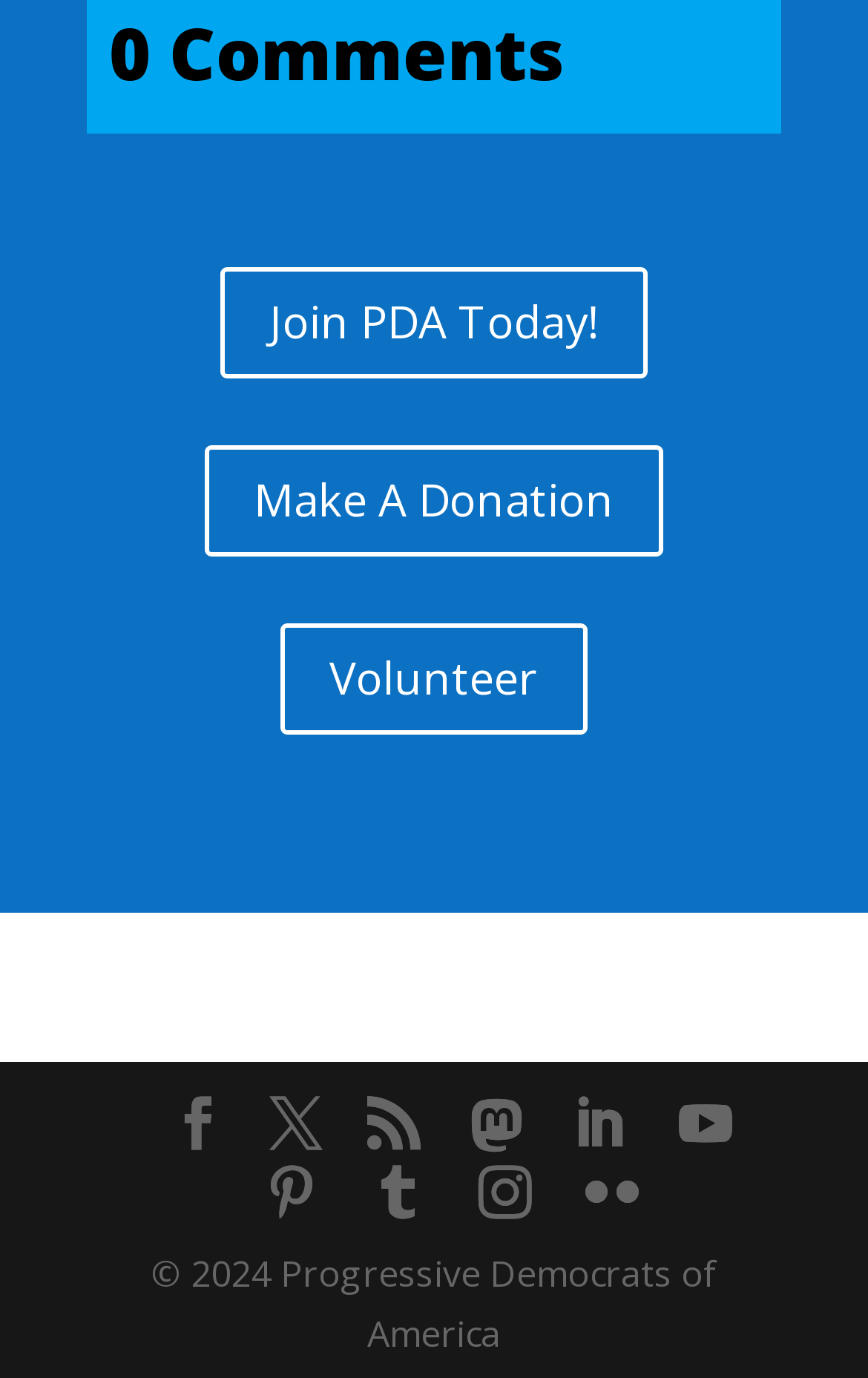How many social media links are there?
Based on the image content, provide your answer in one word or a short phrase.

9